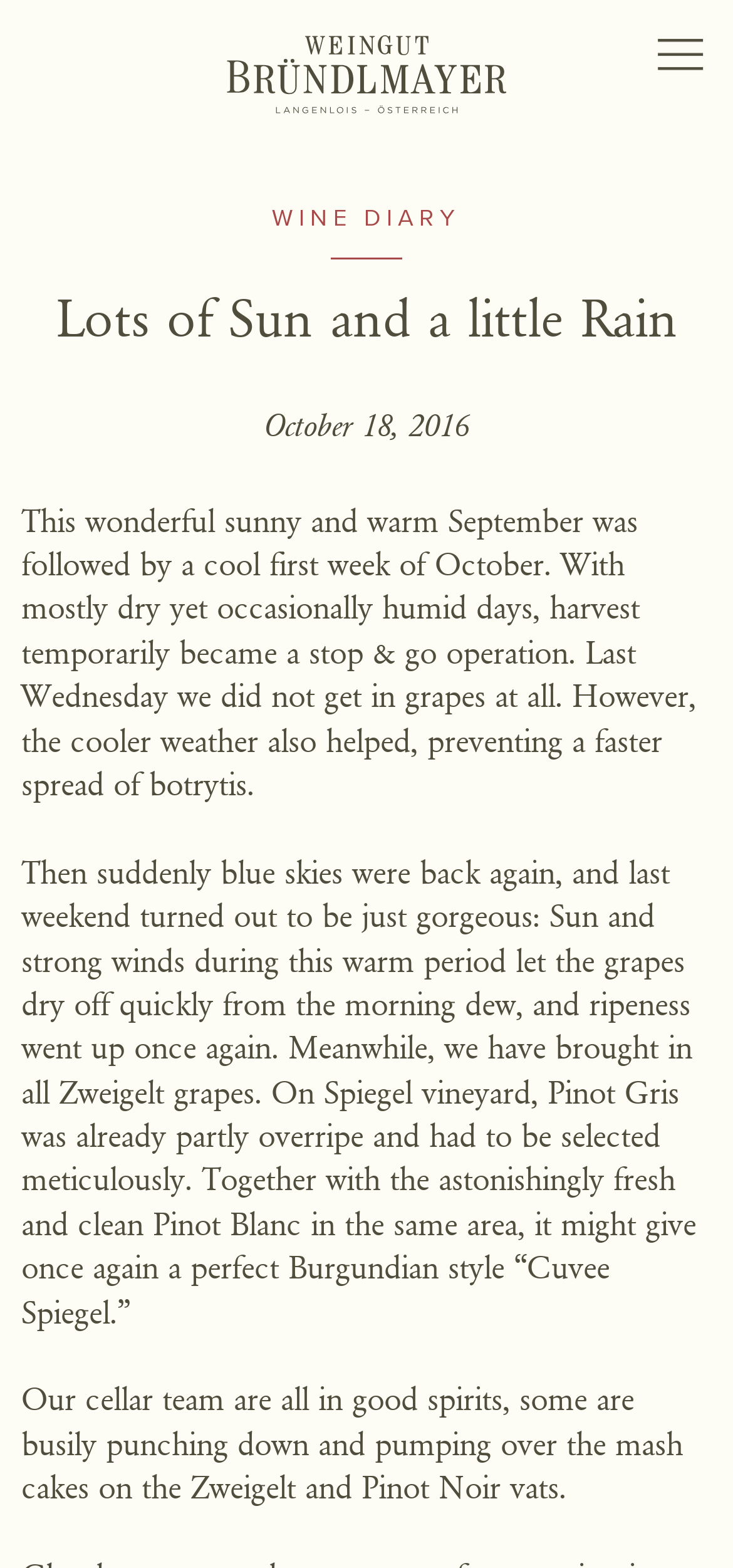Write a detailed summary of the webpage.

The webpage is about Weingut Bründlmayer, a winery situated in Langenlois, Austria. At the top left corner, there is a logo with a link to the winery's homepage. Next to it, there is a search icon and a search text box. Below the logo, there are language options, including Deutsch and English.

On the top right corner, there is a menu toggle button. When clicked, it reveals a menu with links to different sections of the website, including Winery, Wines, and Sales.

The main content of the webpage is a blog post titled "Lots of Sun and a little Rain" with a date of October 18, 2016. The post describes the weather conditions during the harvest season, including a warm and sunny September followed by a cool and humid October. The text is divided into three paragraphs, with the first paragraph describing the initial harvest conditions, the second paragraph detailing the improvement in weather, and the third paragraph mentioning the cellar team's activities.

There are no images on the page, but there are several links to other sections of the website, including Winery, Wines, and Sales. The layout is clean and easy to navigate, with clear headings and concise text.